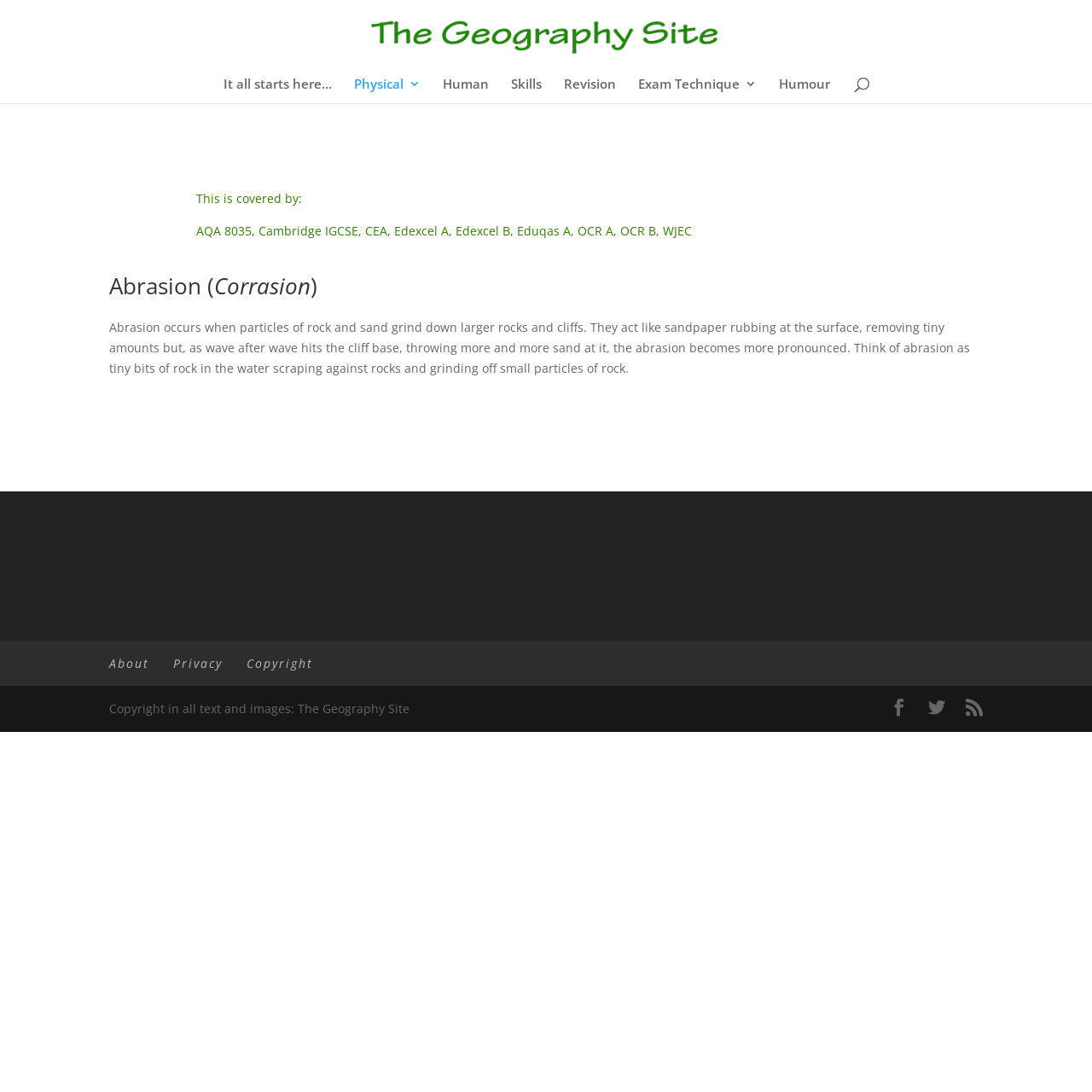Answer the following query with a single word or phrase:
What is the copyright information for the webpage?

The Geography Site